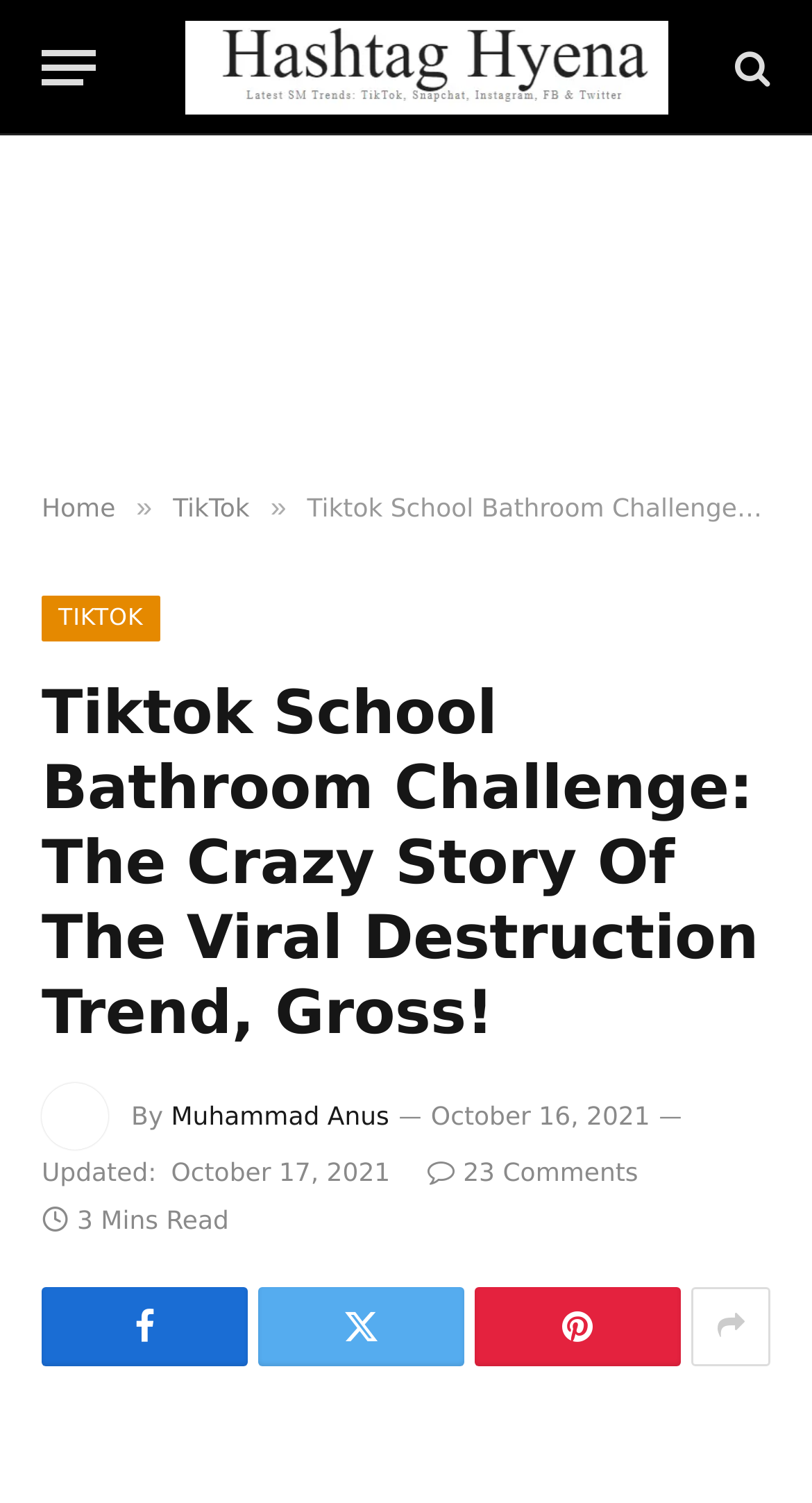Using the provided element description "title="Hashtag Hyena"", determine the bounding box coordinates of the UI element.

[0.195, 0.0, 0.856, 0.09]